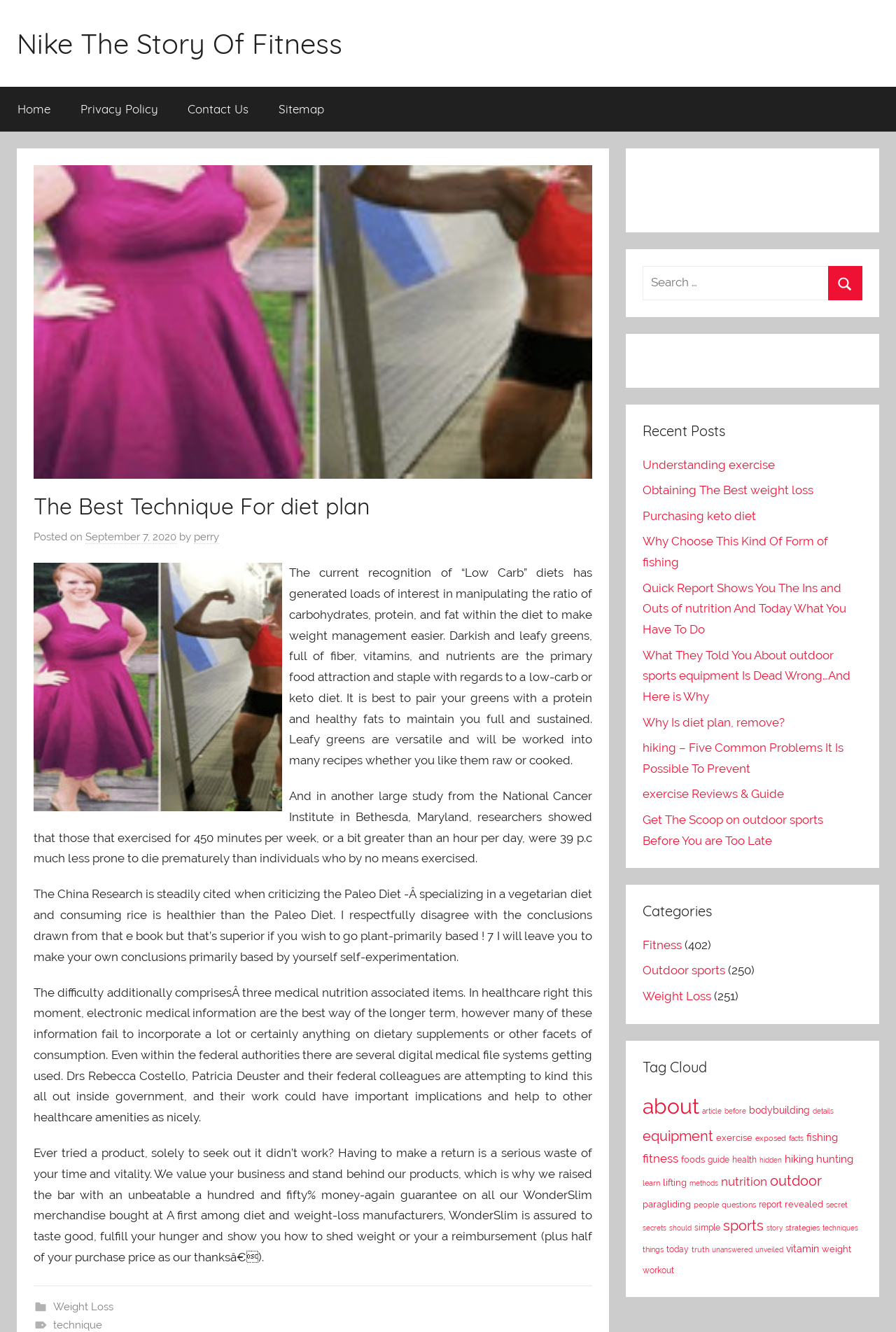How much time of exercise per week can reduce the risk of premature death?
Please interpret the details in the image and answer the question thoroughly.

The amount of time of exercise per week that can reduce the risk of premature death can be determined by reading the text 'those that exercised for 450 minutes per week, or a bit greater than an hour per day, were 39 p.c much less prone to die prematurely than individuals who by no means exercised.' which is located in the main content area of the webpage.